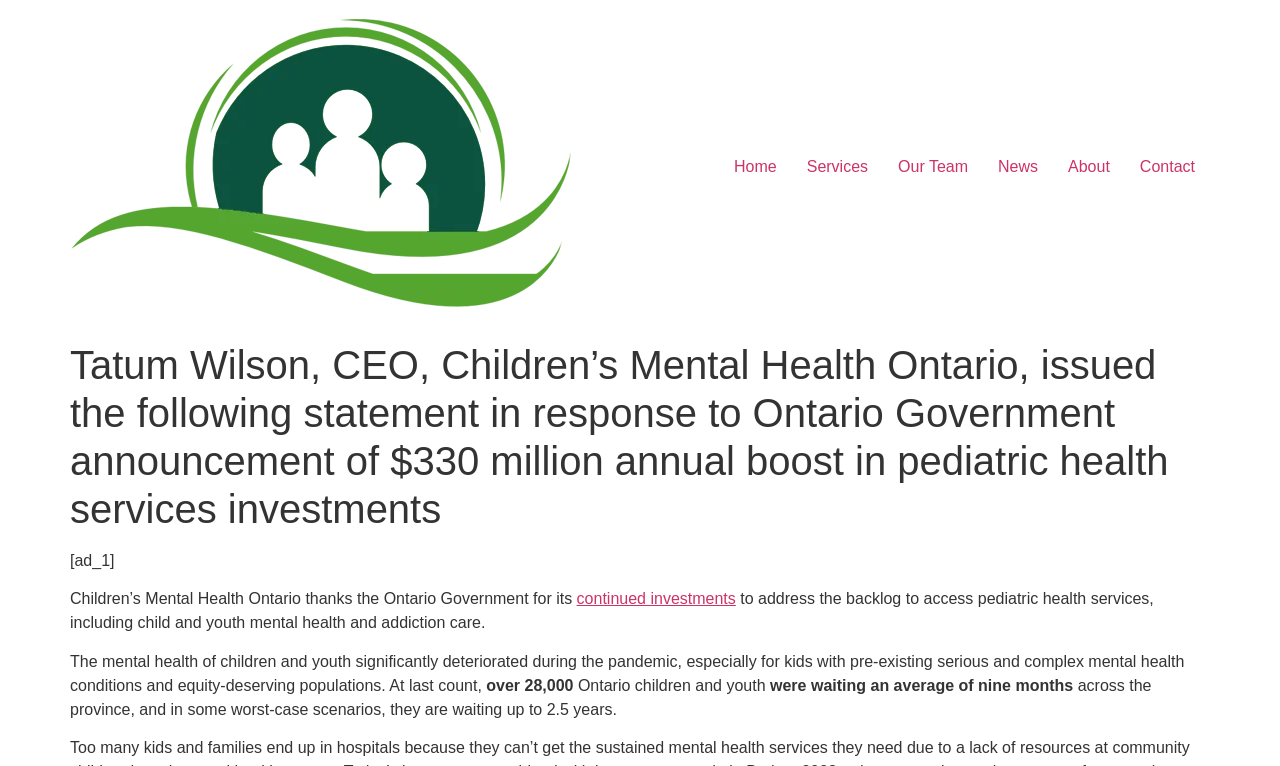Who issued a statement in response to Ontario Government announcement?
Please provide a detailed and thorough answer to the question.

The statement was issued by Tatum Wilson, CEO of Children's Mental Health Ontario, as indicated by the header text 'Tatum Wilson, CEO, Children’s Mental Health Ontario, issued the following statement in response to Ontario Government announcement of $330 million annual boost in pediatric health services investments'.